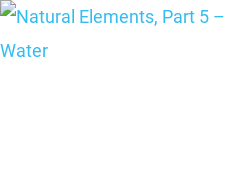List and describe all the prominent features within the image.

This image serves as a visual introduction to the article titled "Natural Elements, Part 5 – Water." It likely features a peaceful or invigorating scene related to water, reflecting its significance as one of the fundamental natural elements. Accompanying the image is the article heading presented in a calm blue font, emphasizing the theme of water, which is often associated with tranquility, flow, and healing properties. This content aims to engage readers in exploring the various aspects and meanings of water in both natural and energetic contexts, connecting them to broader themes in the series about natural elements.